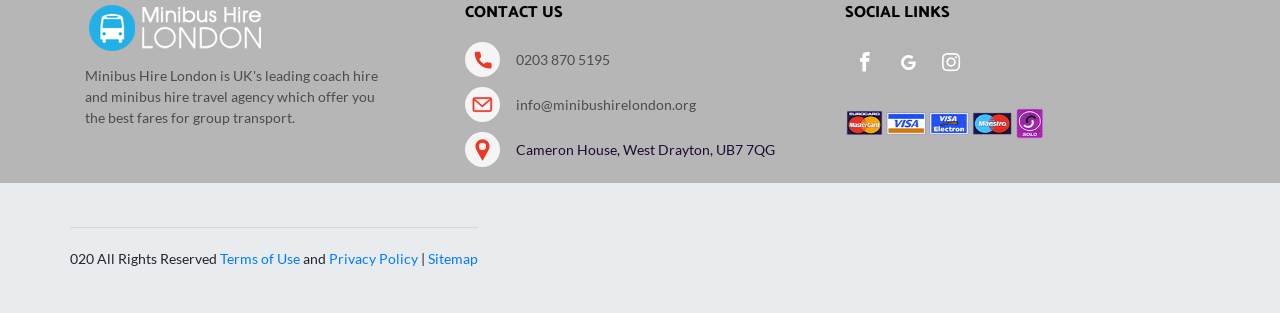Please find the bounding box coordinates of the section that needs to be clicked to achieve this instruction: "visit the terms of use page".

[0.172, 0.799, 0.234, 0.854]